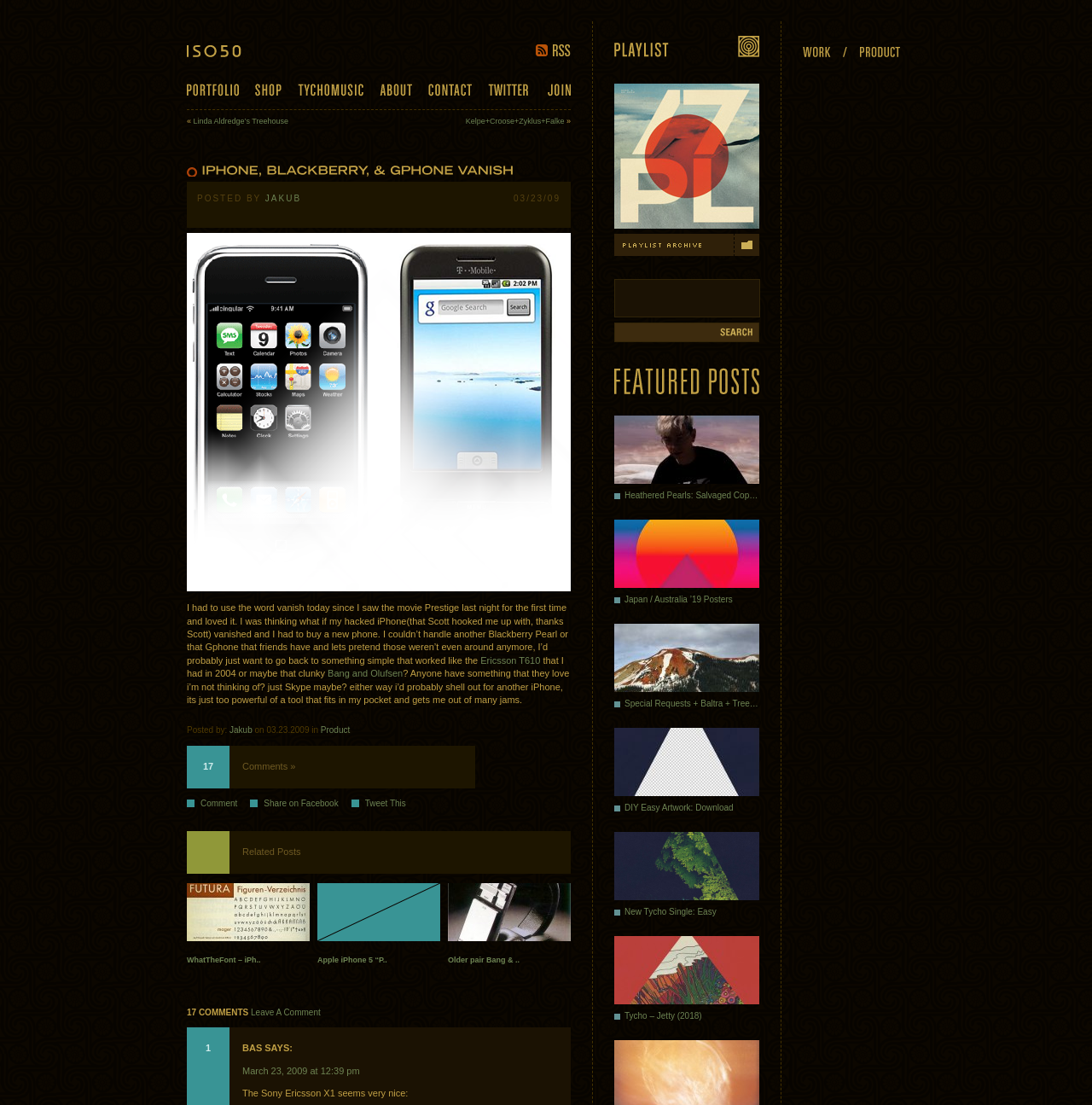Locate the bounding box coordinates of the area that needs to be clicked to fulfill the following instruction: "Click on the 'ISO50' link". The coordinates should be in the format of four float numbers between 0 and 1, namely [left, top, right, bottom].

[0.171, 0.039, 0.243, 0.053]